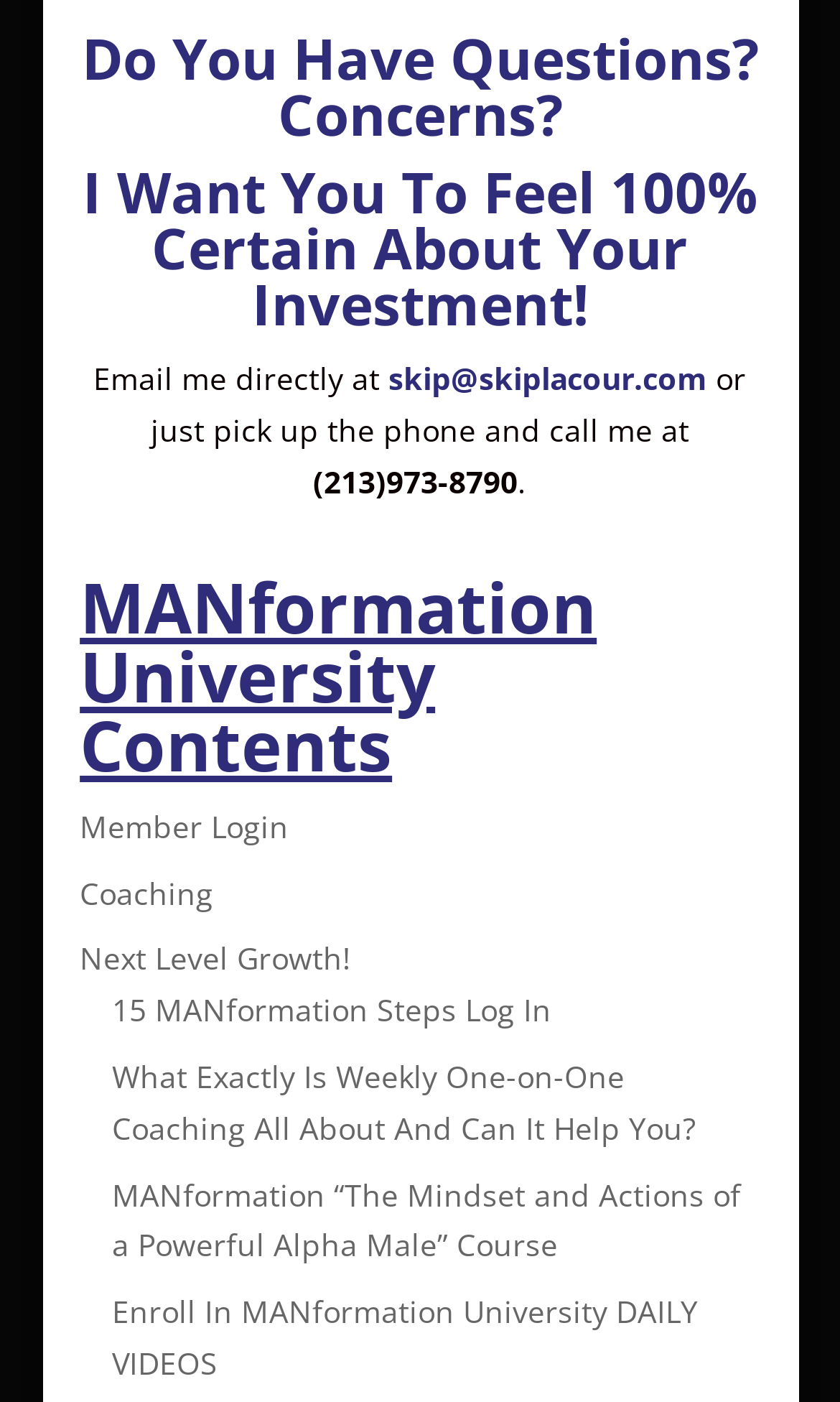Can you find the bounding box coordinates for the element that needs to be clicked to execute this instruction: "Enroll in MANformation University"? The coordinates should be given as four float numbers between 0 and 1, i.e., [left, top, right, bottom].

[0.133, 0.921, 0.831, 0.987]